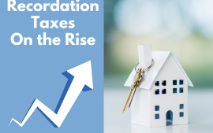Provide a one-word or short-phrase answer to the question:
What is the background of the image?

Softly blurred